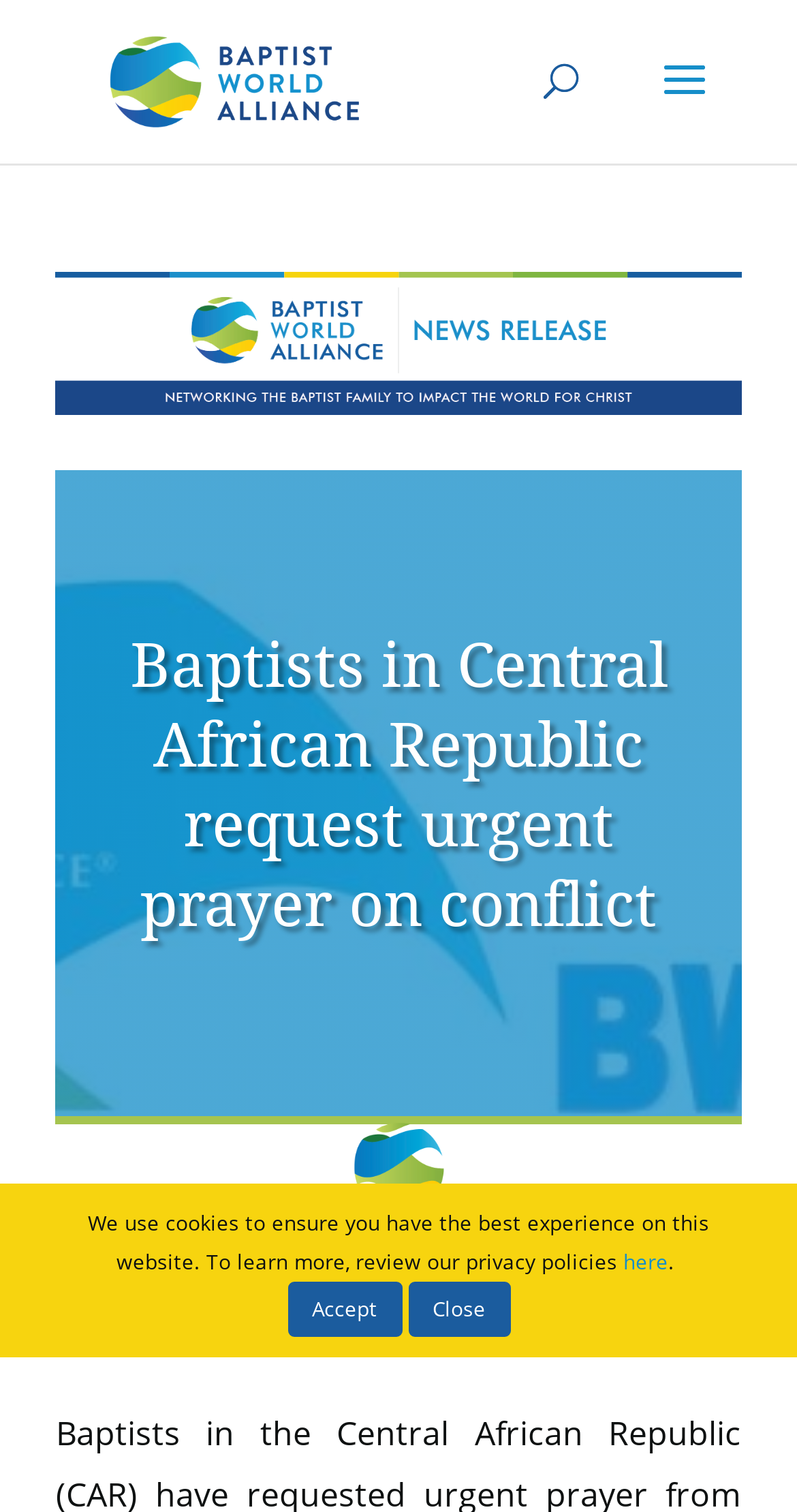What is the purpose of the webpage?
Can you provide a detailed and comprehensive answer to the question?

The purpose of the webpage can be inferred from the heading 'Baptists in Central African Republic request urgent prayer on conflict', which suggests that the webpage is requesting urgent prayer for the conflict in the Central African Republic.